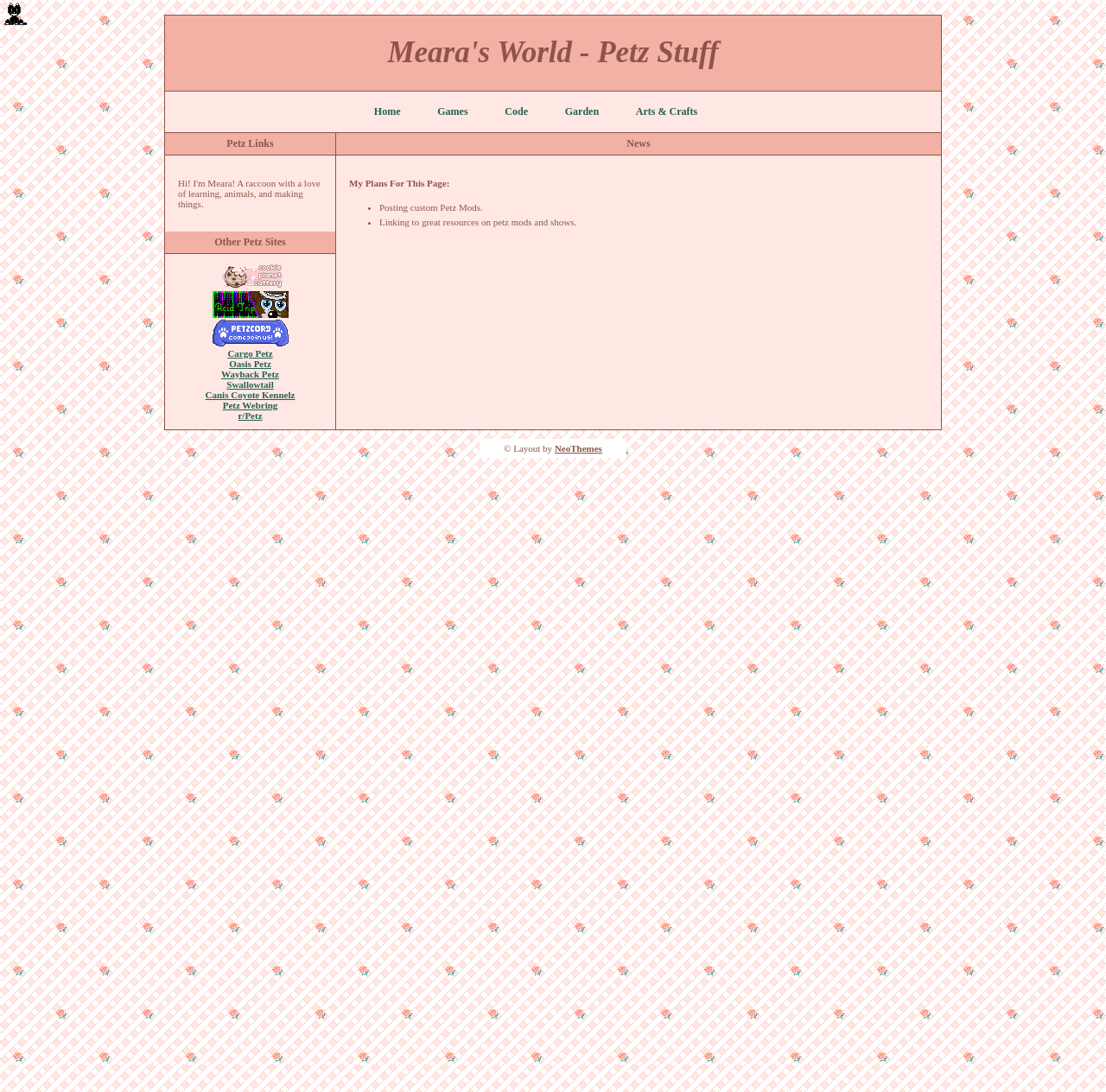Could you highlight the region that needs to be clicked to execute the instruction: "Visit the 'Garden' page"?

[0.511, 0.096, 0.541, 0.108]